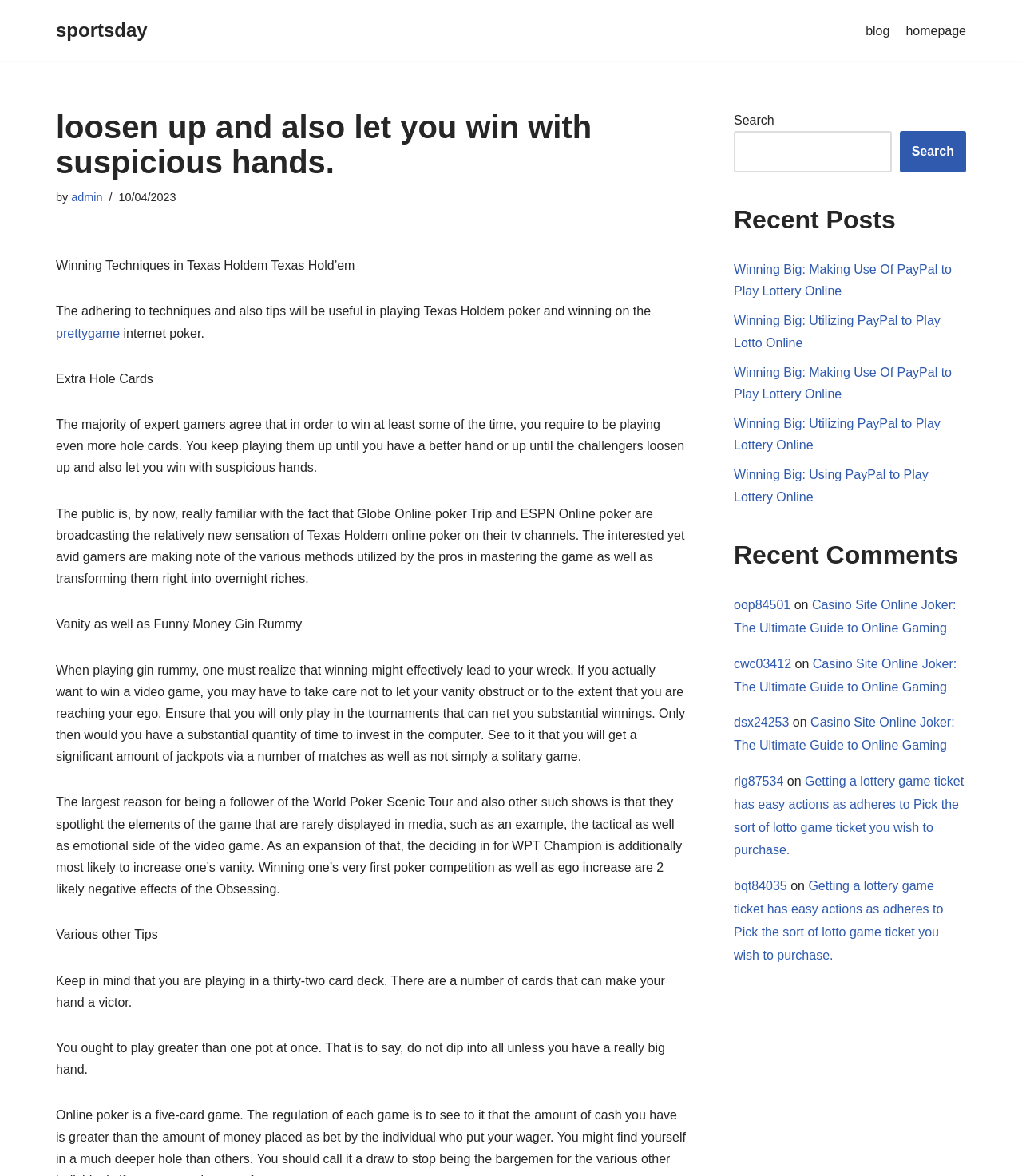What is the benefit of watching the World Poker Tour?
Refer to the image and offer an in-depth and detailed answer to the question.

According to the article, watching the World Poker Tour and other similar shows can provide insight into the tactical and emotional aspects of the game, which are rarely displayed in media.